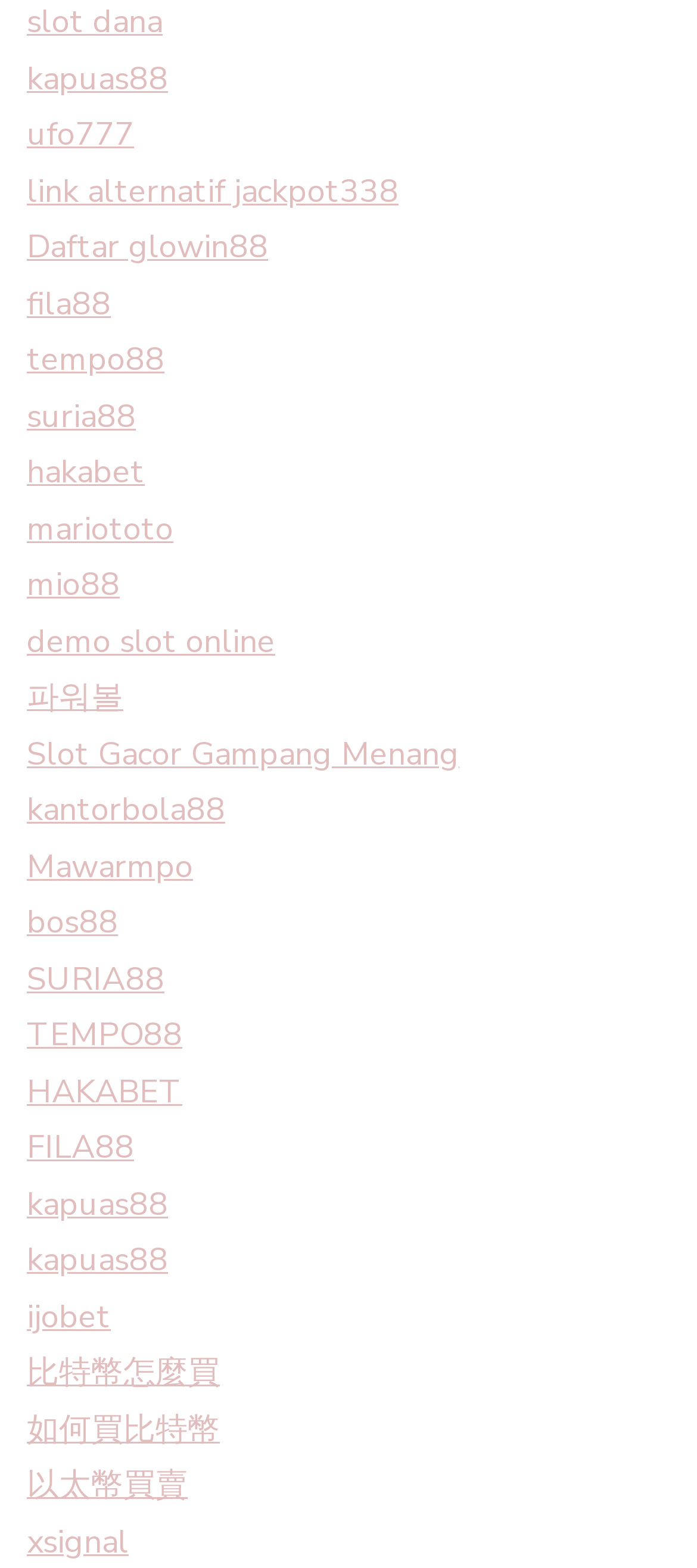Give a one-word or one-phrase response to the question:
What is the last link on the webpage?

xsignal